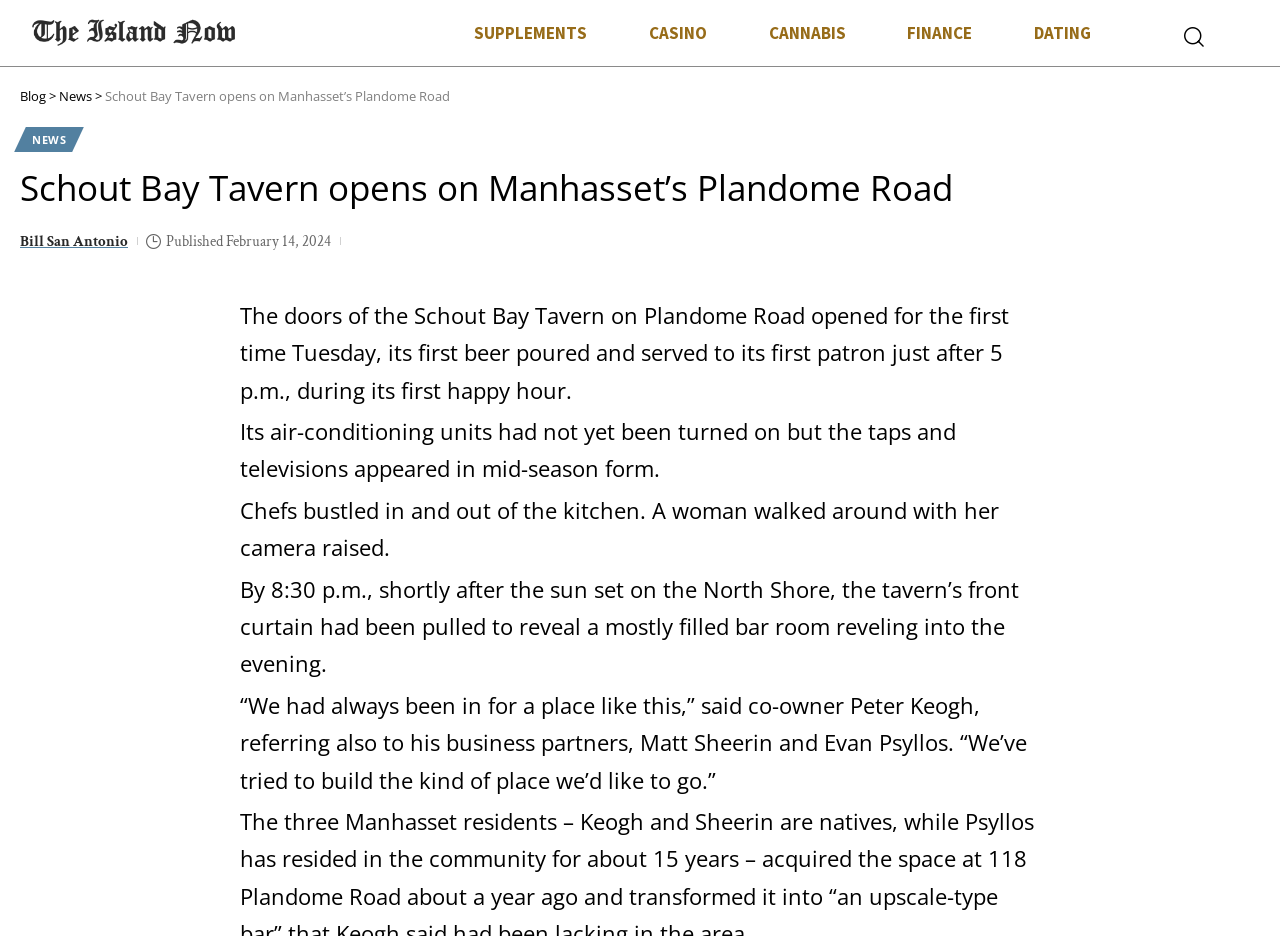Use a single word or phrase to answer the question: 
What was the atmosphere like in the tavern's bar room by 8:30 p.m.?

Mostly filled